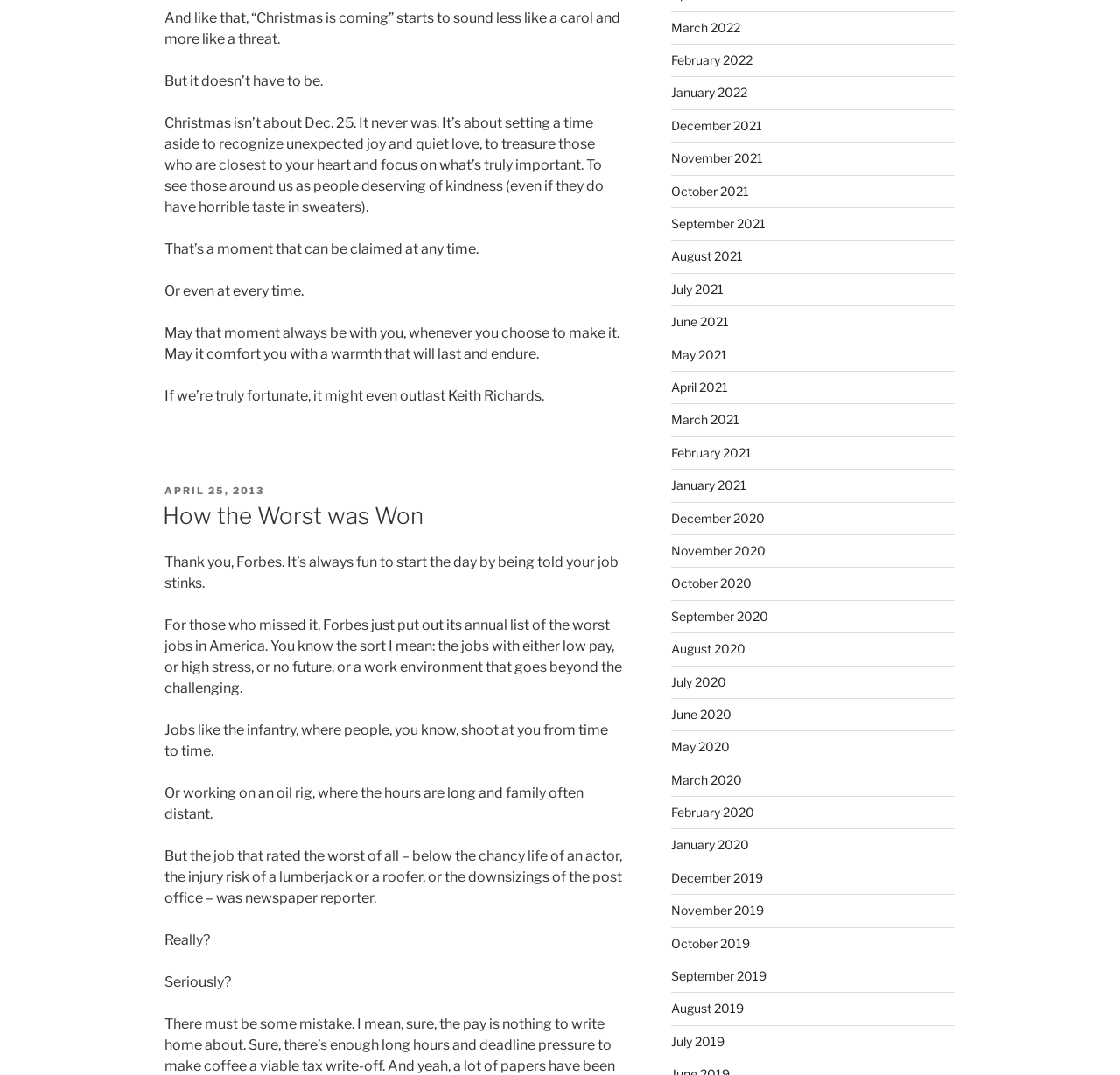Please identify the bounding box coordinates of the clickable element to fulfill the following instruction: "Click on the 'How the Worst was Won' link". The coordinates should be four float numbers between 0 and 1, i.e., [left, top, right, bottom].

[0.145, 0.467, 0.378, 0.493]